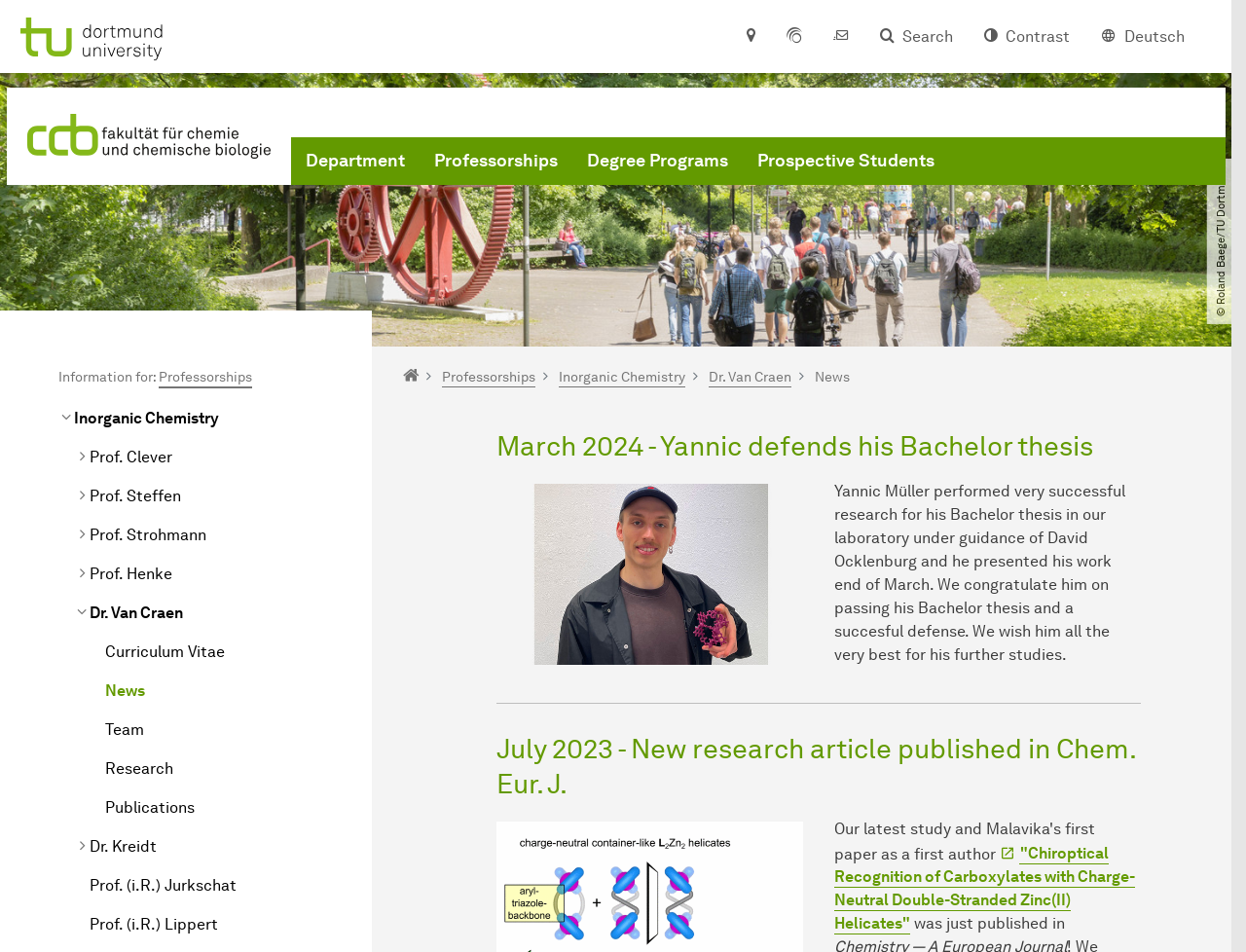What is the name of the professorship mentioned in the navigation?
Please provide a comprehensive answer based on the visual information in the image.

I found the navigation 'You are here:' which contains the link 'Inorganic Chemistry'. This suggests that Inorganic Chemistry is a professorship mentioned in the navigation.